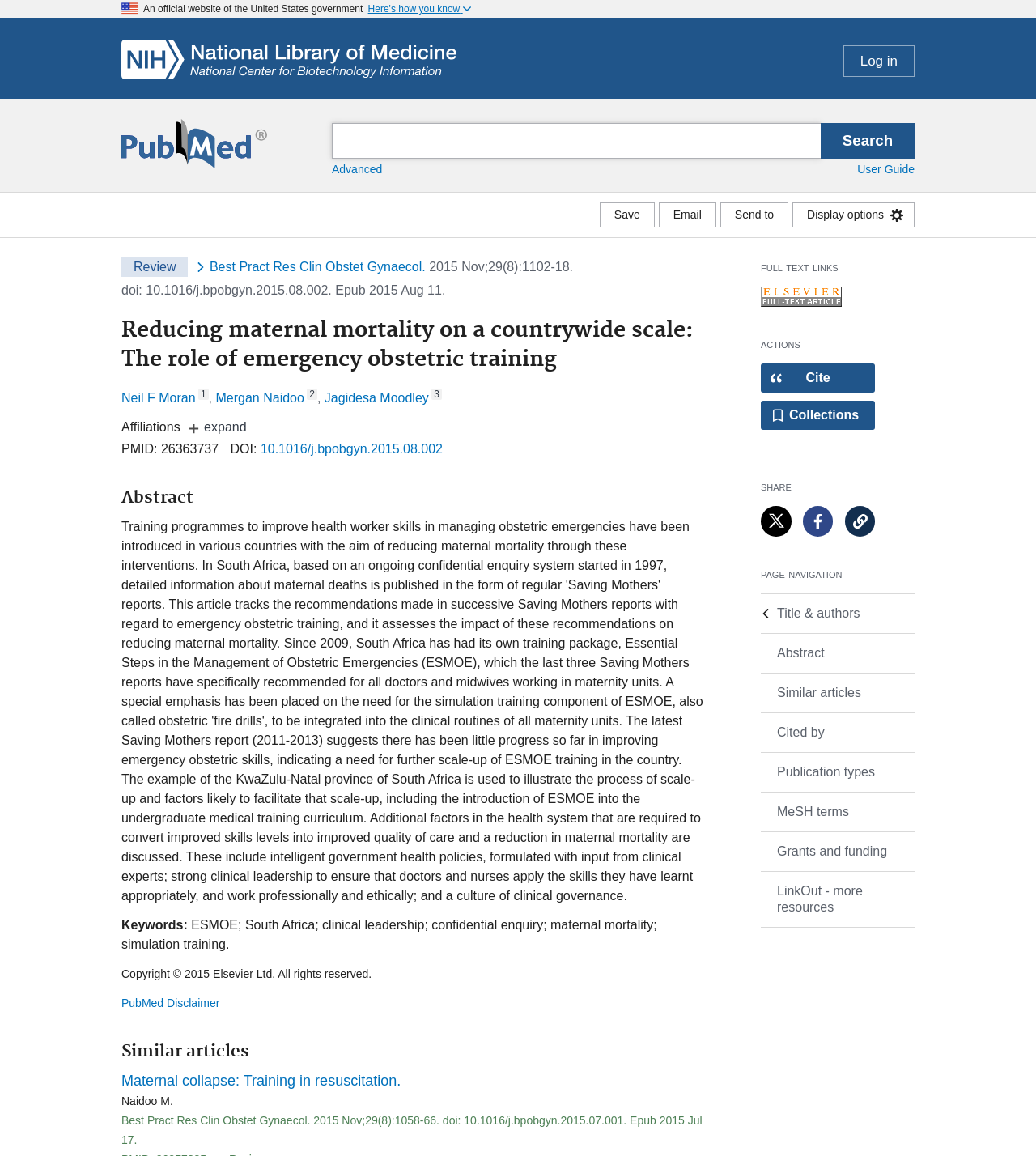Please determine the headline of the webpage and provide its content.

Reducing maternal mortality on a countrywide scale: The role of emergency obstetric training